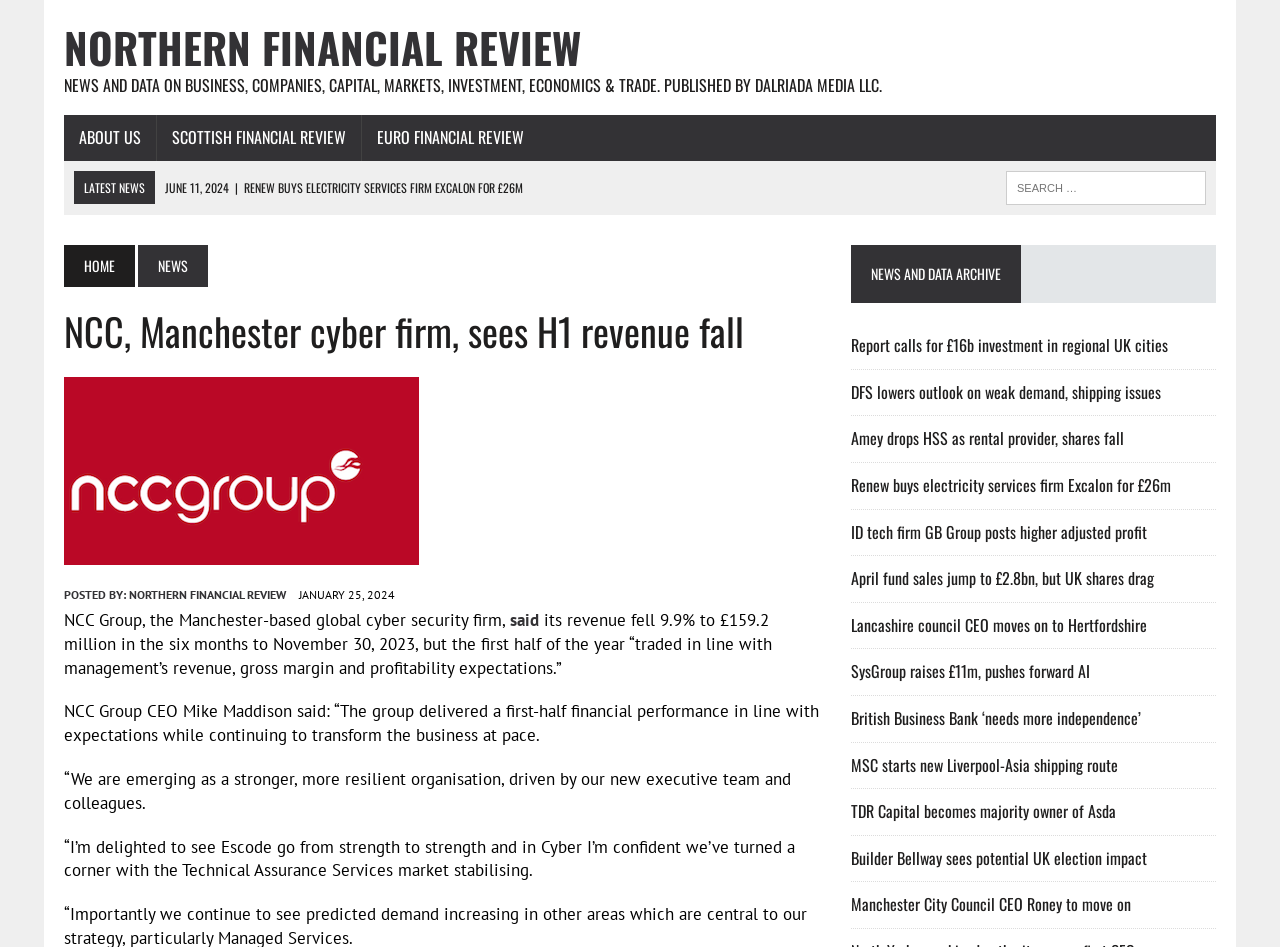Locate the bounding box coordinates of the element to click to perform the following action: 'Click on the 'Add a new comment' link'. The coordinates should be given as four float values between 0 and 1, in the form of [left, top, right, bottom].

None